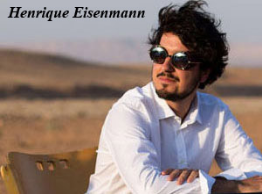Generate an in-depth description of the visual content.

This image features Henrique Eisenmann, who is depicted in a thoughtful pose, wearing stylish sunglasses and dressed in a casual white shirt. He appears relaxed as he gazes towards the distance, set against a serene and arid desert backdrop. The warm tones of the landscape accentuate the laid-back yet sophisticated vibe of the scene, capturing a moment of introspection. The name "Henrique Eisenmann" is displayed prominently, suggesting his significance in the context of the image, possibly as a musician or artist linked to an upcoming event or concert.